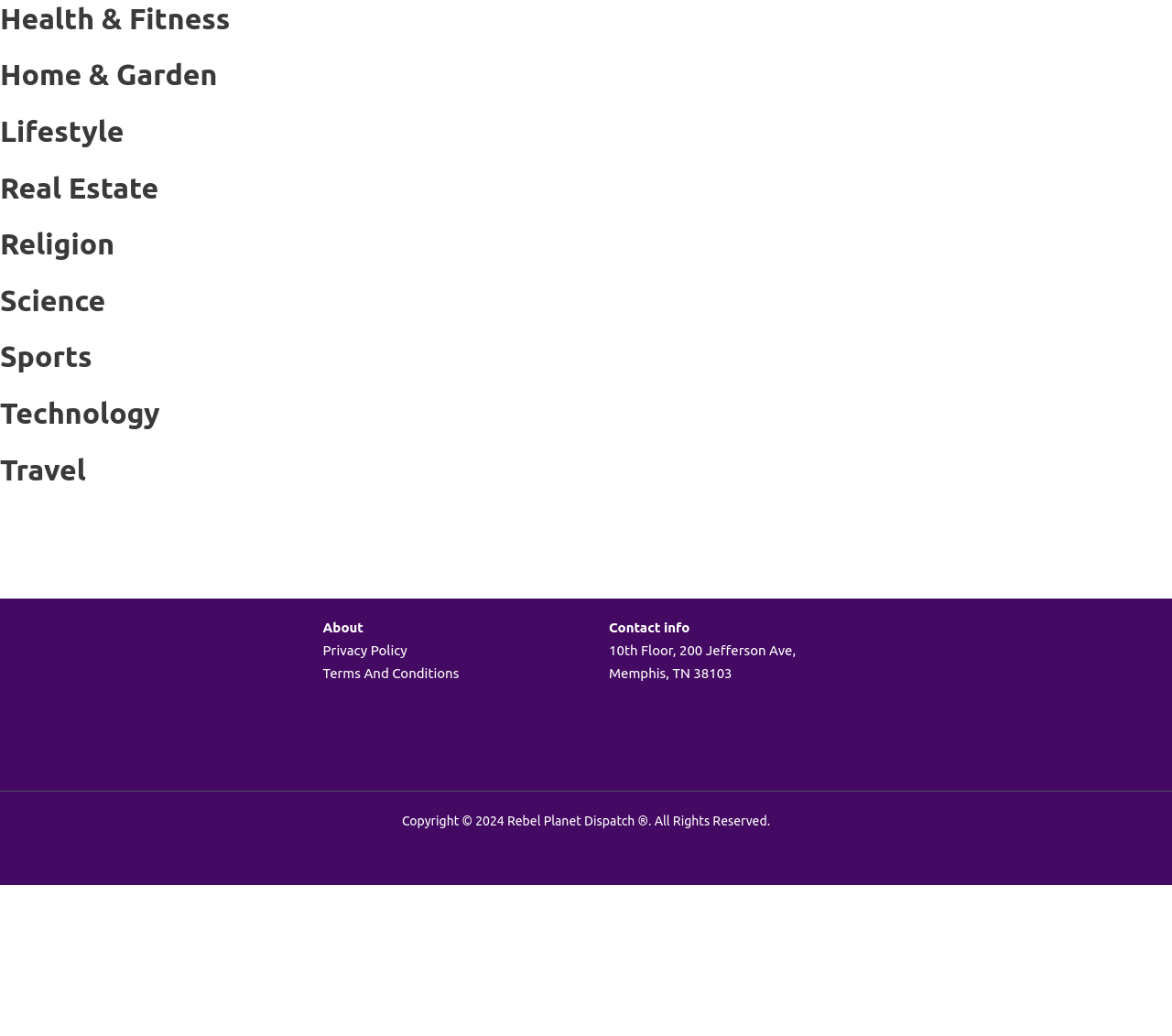Please answer the following question using a single word or phrase: How many categories are listed?

8